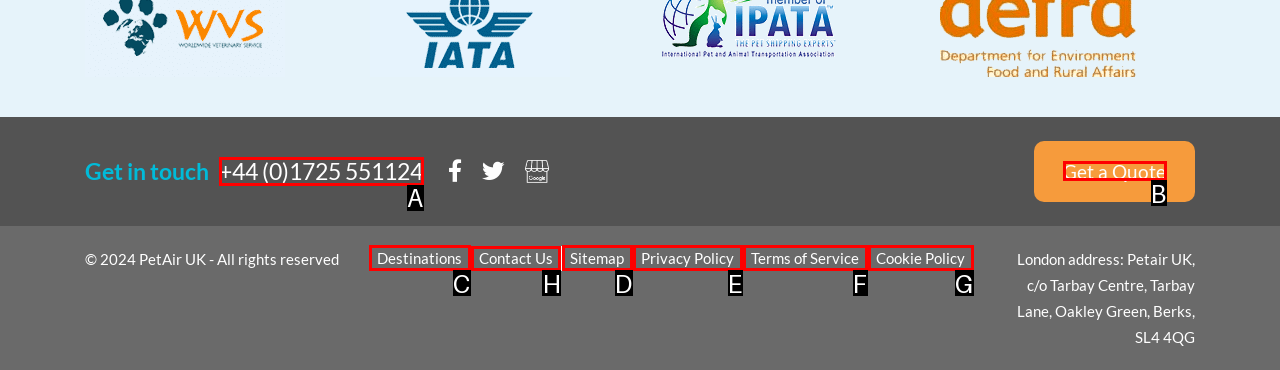What option should you select to complete this task: Contact Us? Indicate your answer by providing the letter only.

H